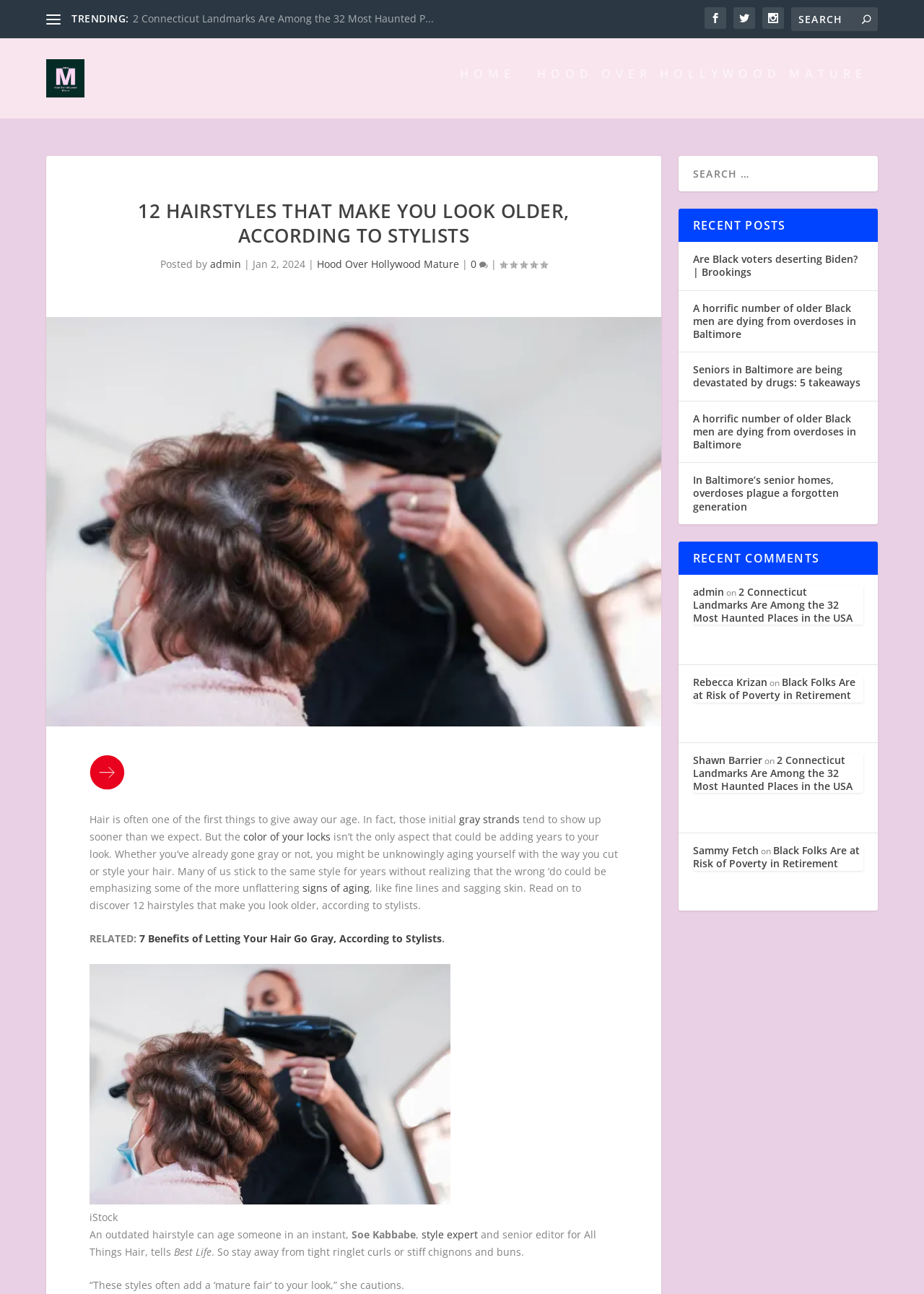Please specify the bounding box coordinates of the clickable region necessary for completing the following instruction: "Click on the link to learn about 7 benefits of letting your hair go gray". The coordinates must consist of four float numbers between 0 and 1, i.e., [left, top, right, bottom].

[0.151, 0.713, 0.478, 0.723]